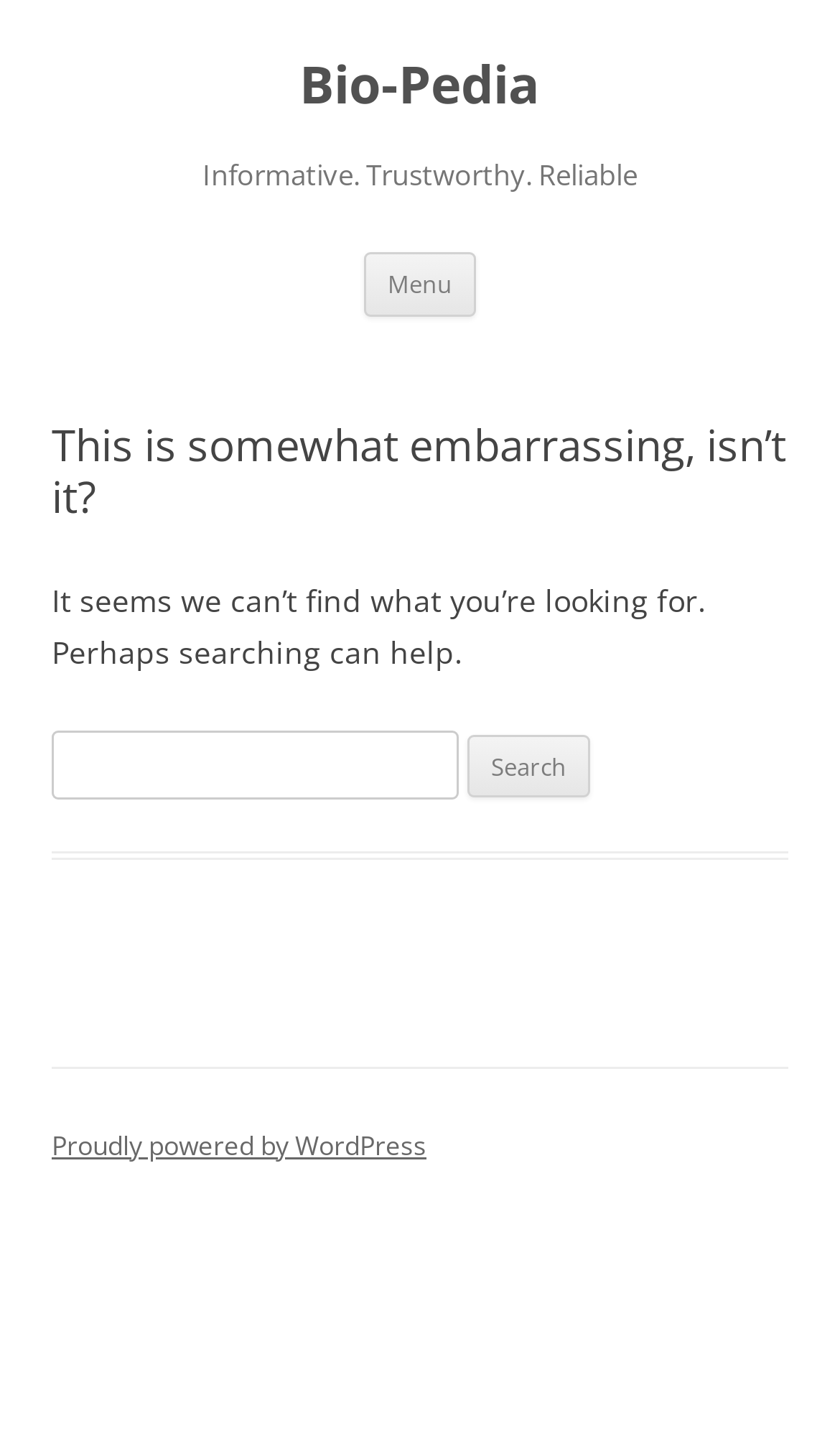What is the tone of the error message?
We need a detailed and meticulous answer to the question.

The tone of the error message is apologetic, as indicated by the phrase 'This is somewhat embarrassing, isn’t it?' which suggests that the website is acknowledging the inconvenience and apologizing for it.